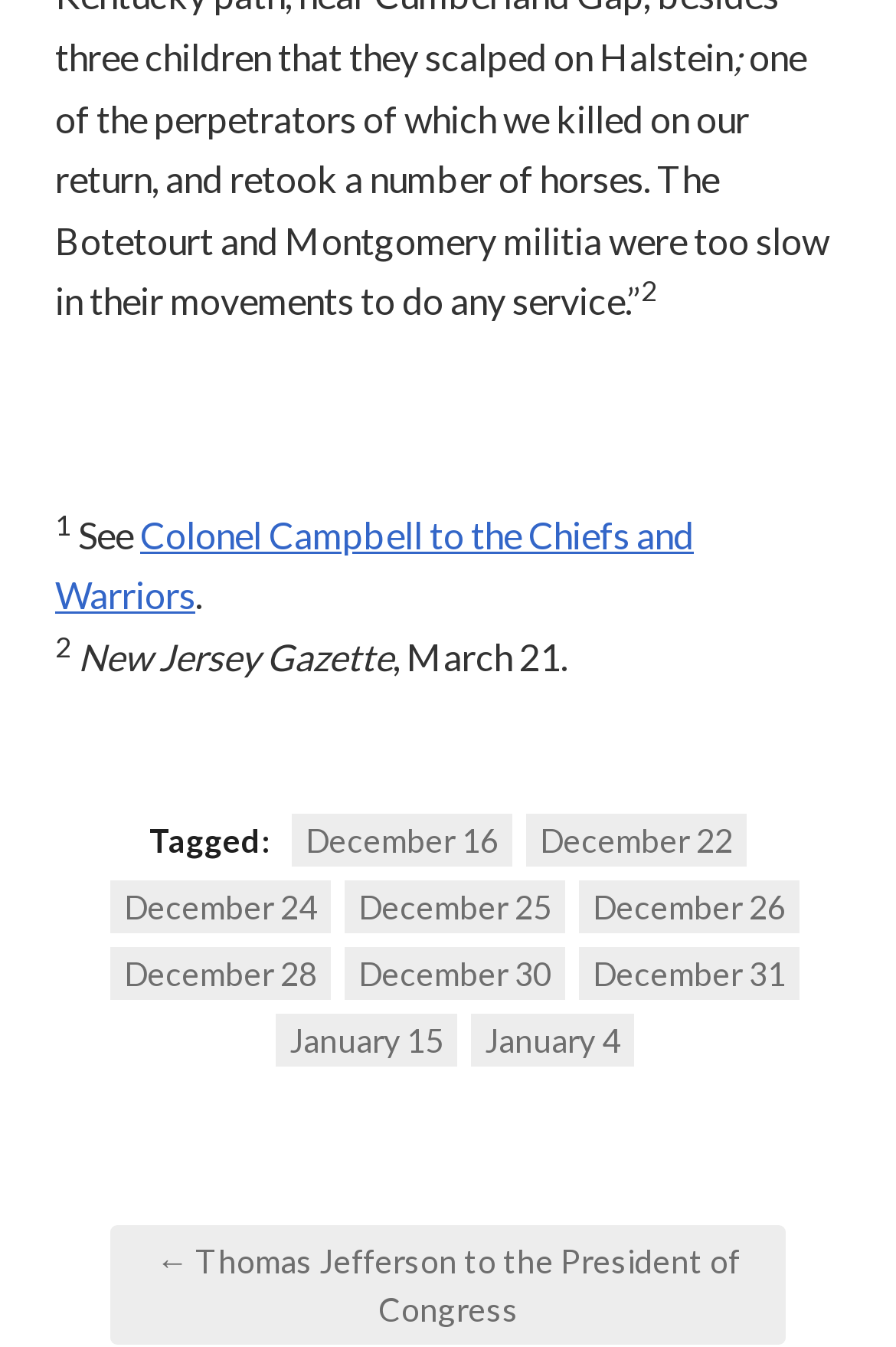Review the image closely and give a comprehensive answer to the question: What is the date of the New Jersey Gazette?

The date of the New Jersey Gazette can be found in the text 'New Jersey Gazette, March 21.' which is located in the middle of the webpage.